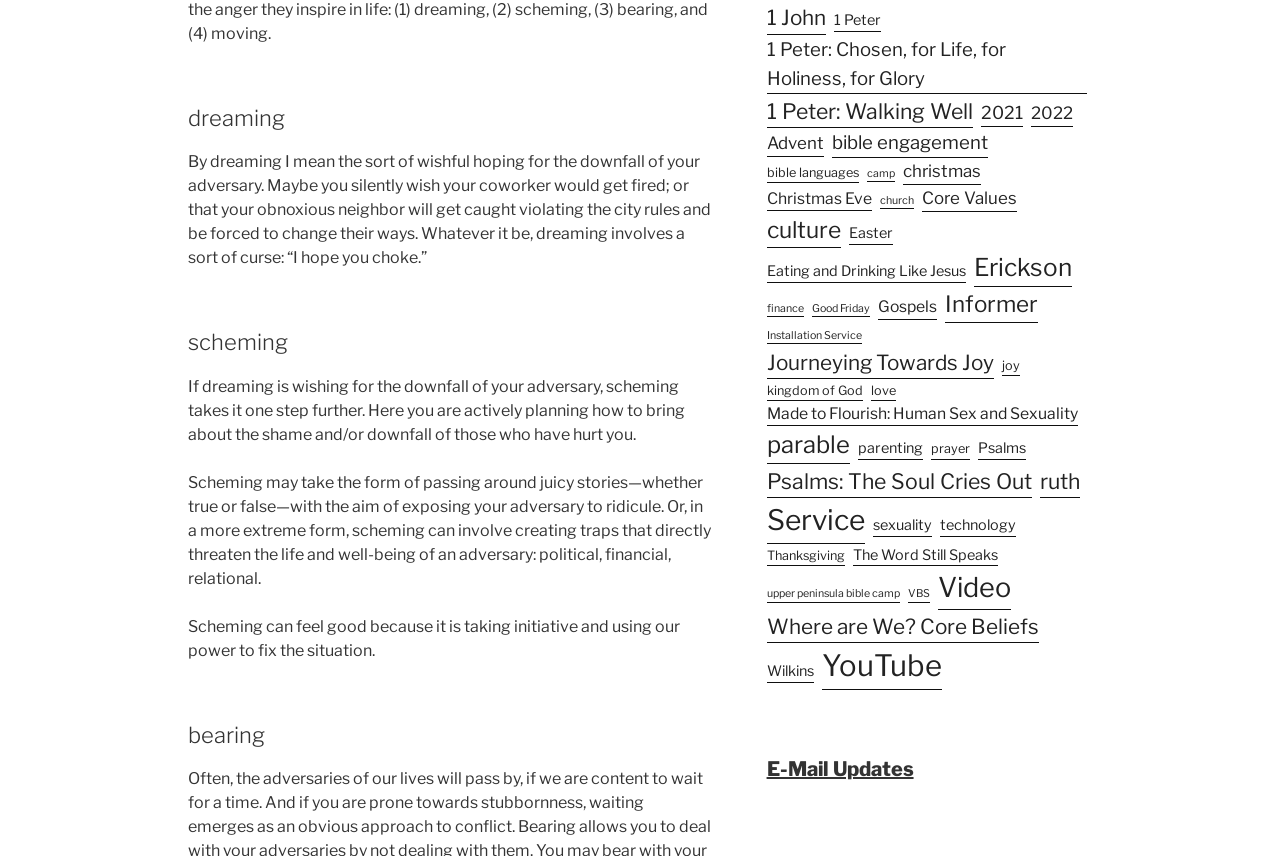Find the bounding box coordinates of the area that needs to be clicked in order to achieve the following instruction: "click on '1 John'". The coordinates should be specified as four float numbers between 0 and 1, i.e., [left, top, right, bottom].

[0.599, 0.002, 0.645, 0.04]